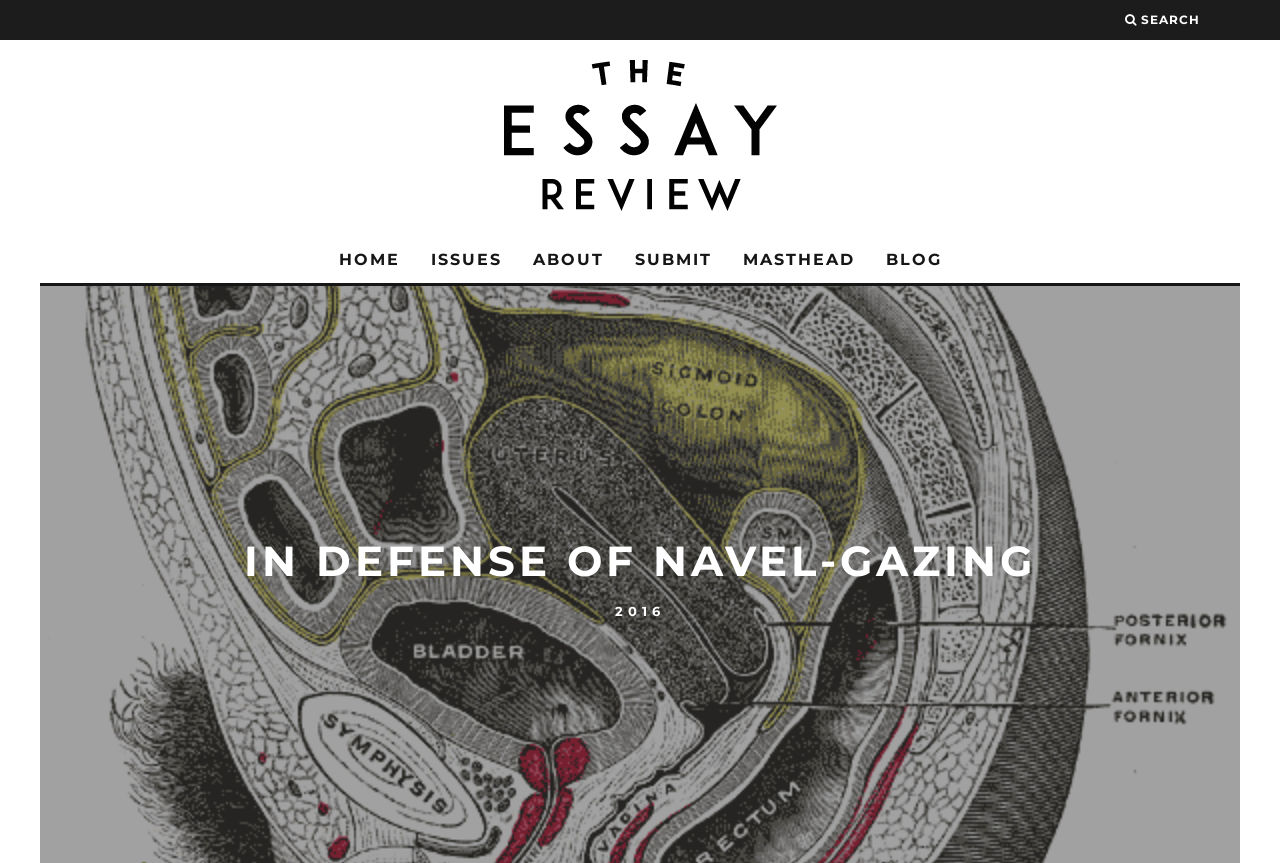What is the purpose of the search icon?
Respond to the question with a single word or phrase according to the image.

Search